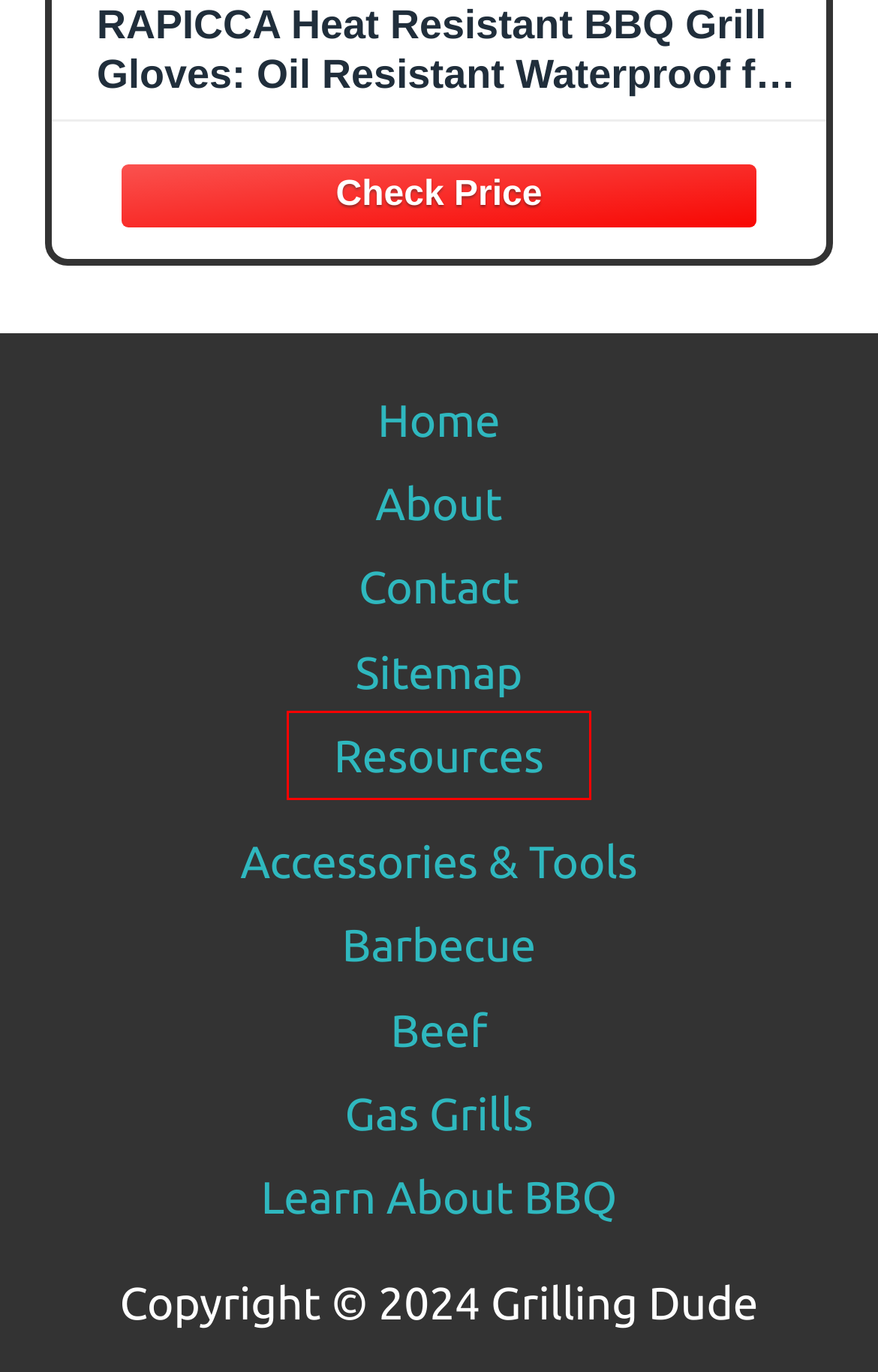Given a screenshot of a webpage with a red bounding box, please pick the webpage description that best fits the new webpage after clicking the element inside the bounding box. Here are the candidates:
A. Accessories & Tools Archives
B. About Grilling Dude (2024)
C. Beef Archives
D. Resources (2024)
E. Contact (2024)
F. Gas Grills Archives
G. Sitemap (2024)
H. Learn About BBQ Archives

D